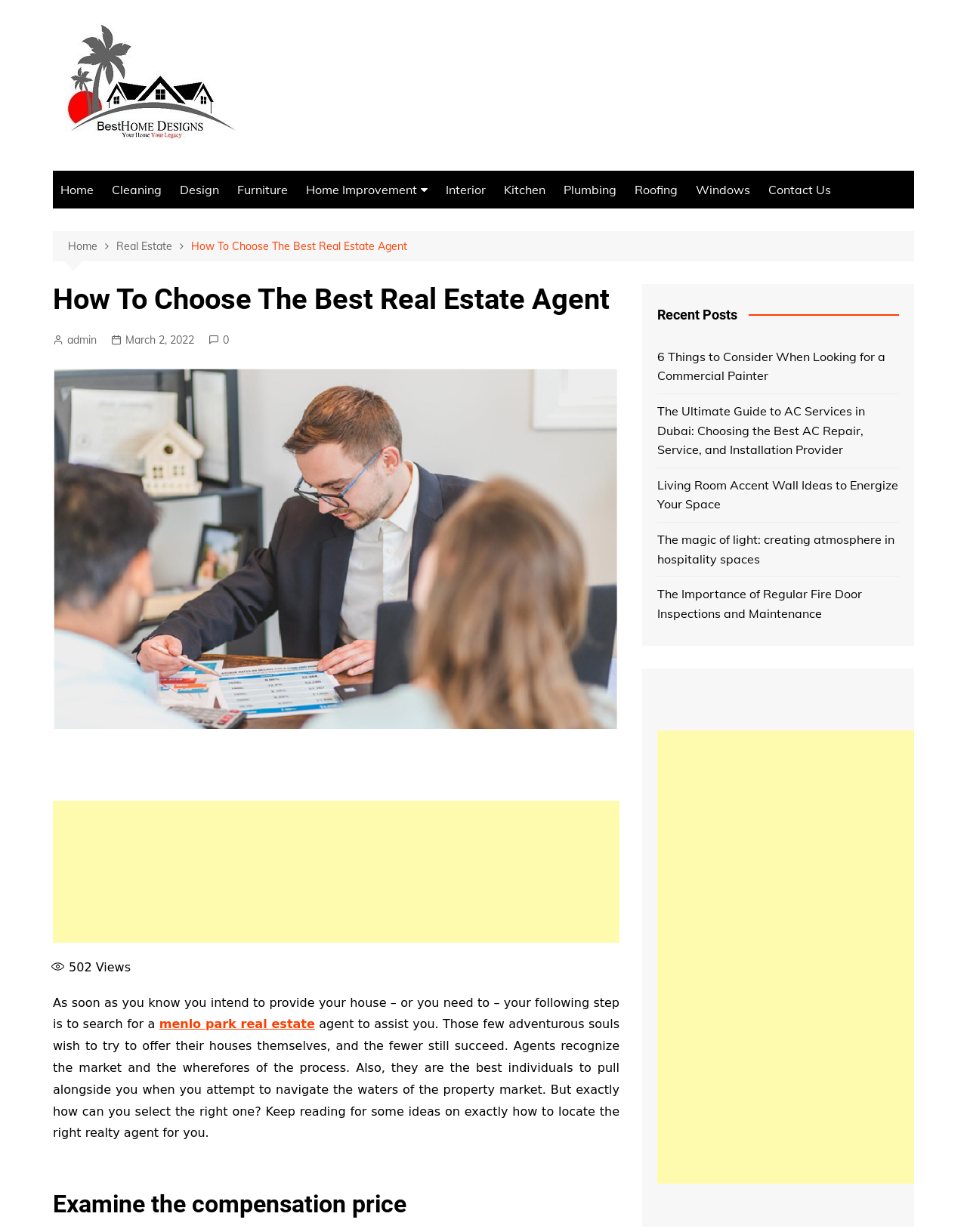What is the topic of the webpage?
Using the image, respond with a single word or phrase.

Real Estate Agent